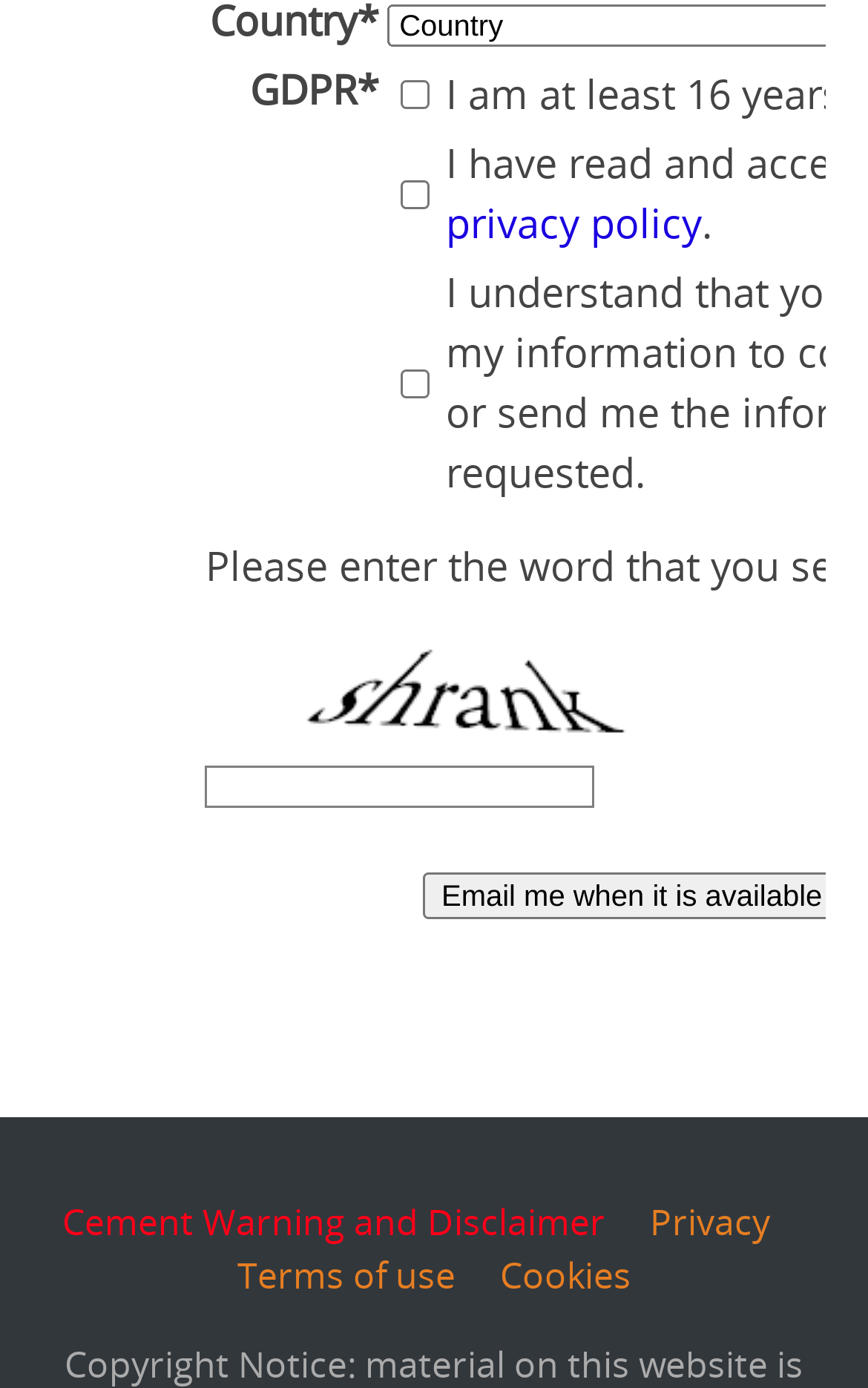Locate the bounding box coordinates of the region to be clicked to comply with the following instruction: "Click the link to read the privacy policy.". The coordinates must be four float numbers between 0 and 1, in the form [left, top, right, bottom].

[0.514, 0.141, 0.809, 0.18]